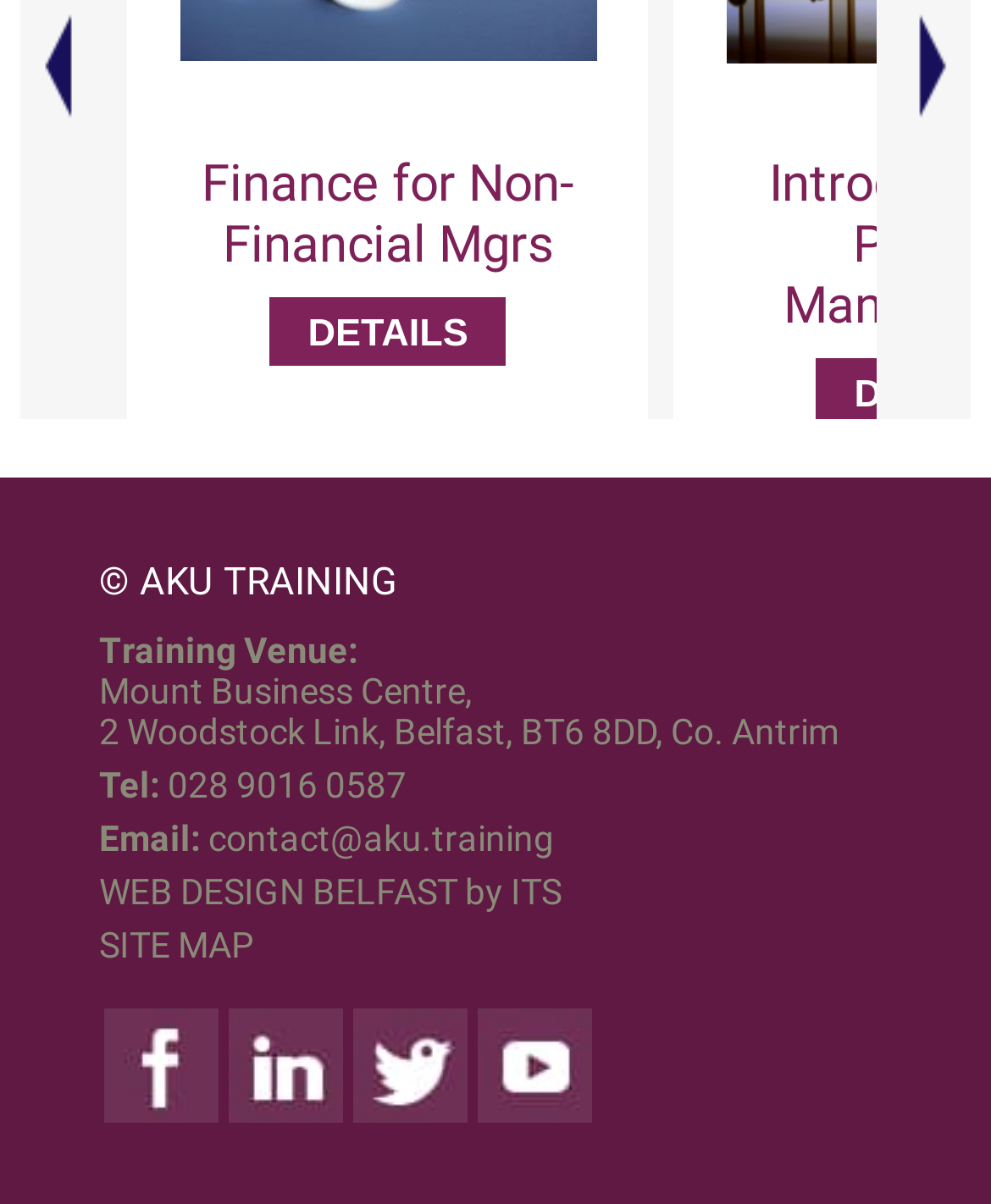Give the bounding box coordinates for this UI element: "Web Design Belfast". The coordinates should be four float numbers between 0 and 1, arranged as [left, top, right, bottom].

[0.1, 0.723, 0.462, 0.757]